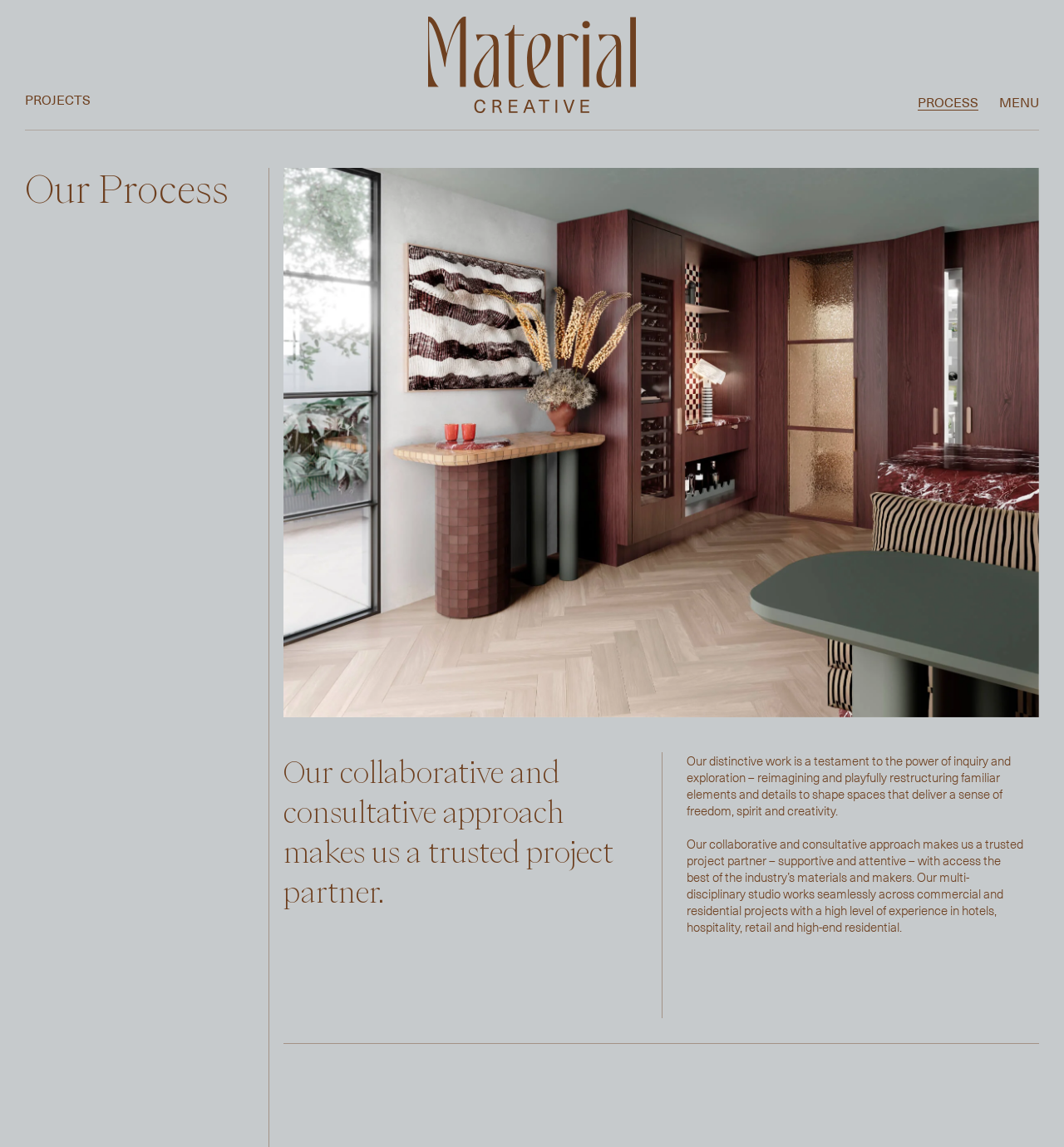Illustrate the webpage thoroughly, mentioning all important details.

The webpage is about Material Creative, a trusted interior design project partner. At the top, there is a navigation menu with a "MENU PROCESS" button, which is not expanded. Below the menu, there is a horizontal section with a link and an image, taking up about half of the screen width. 

On the left side, there is a link to "PROJECTS" and a heading that reads "Our Process". Below the heading, there is a large image that takes up most of the screen width, depicting an interior design concept, specifically a wine rack and high table. 

To the right of the image, there is a heading that summarizes the company's approach, stating that their collaborative and consultative approach makes them a trusted project partner. Below this heading, there are two paragraphs of text that describe the company's design philosophy and approach in more detail. The text explains that their work is a testament to the power of inquiry and exploration, and that they provide supportive and attentive service with access to the best materials and makers in the industry.